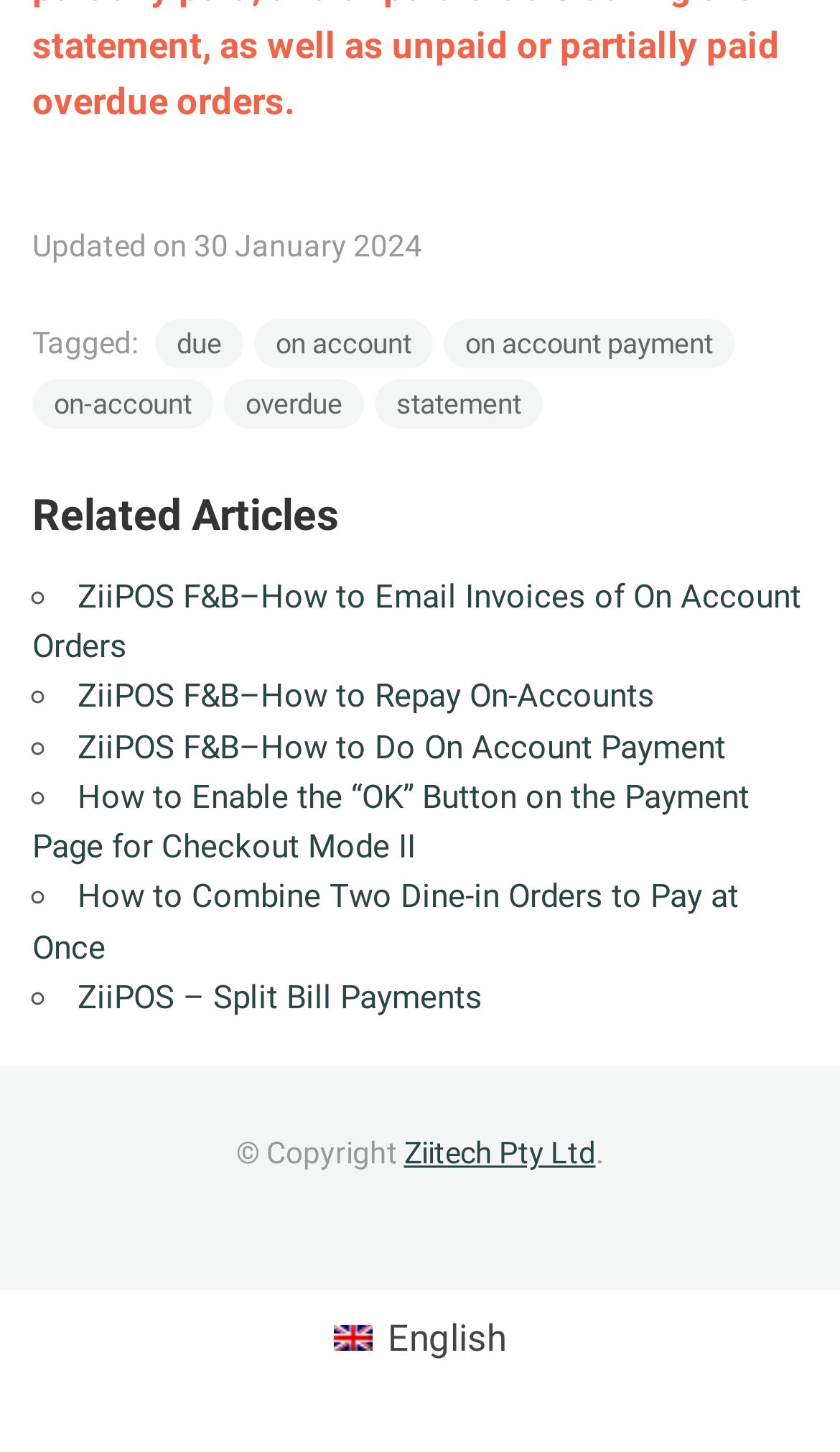How many related articles are listed?
Please craft a detailed and exhaustive response to the question.

The related articles are listed under the 'Related Articles' heading, and there are 5 links provided, each with a list marker '◦'.